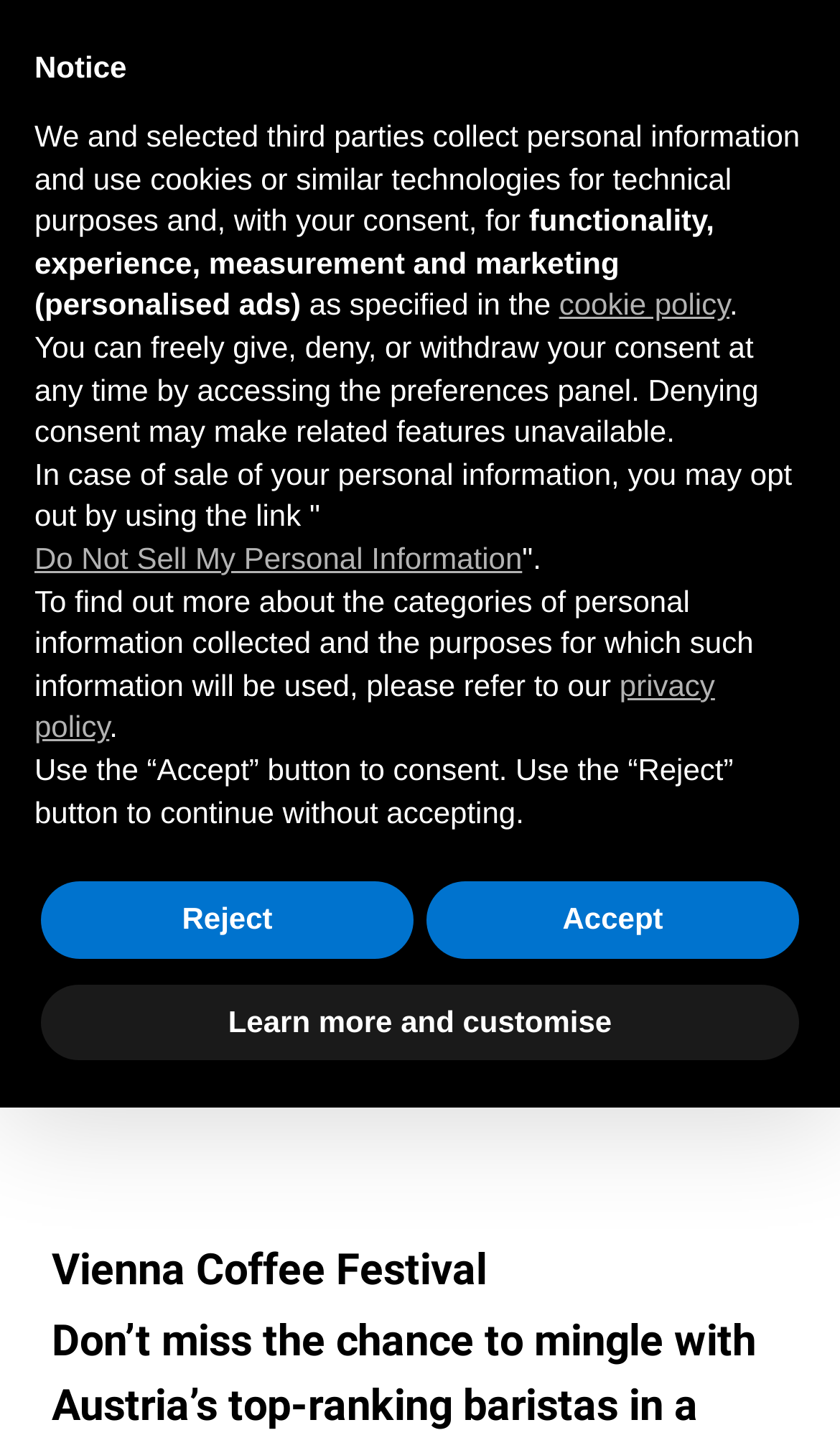Find the bounding box coordinates of the element you need to click on to perform this action: 'Search for something'. The coordinates should be represented by four float values between 0 and 1, in the format [left, top, right, bottom].

[0.05, 0.312, 0.95, 0.382]